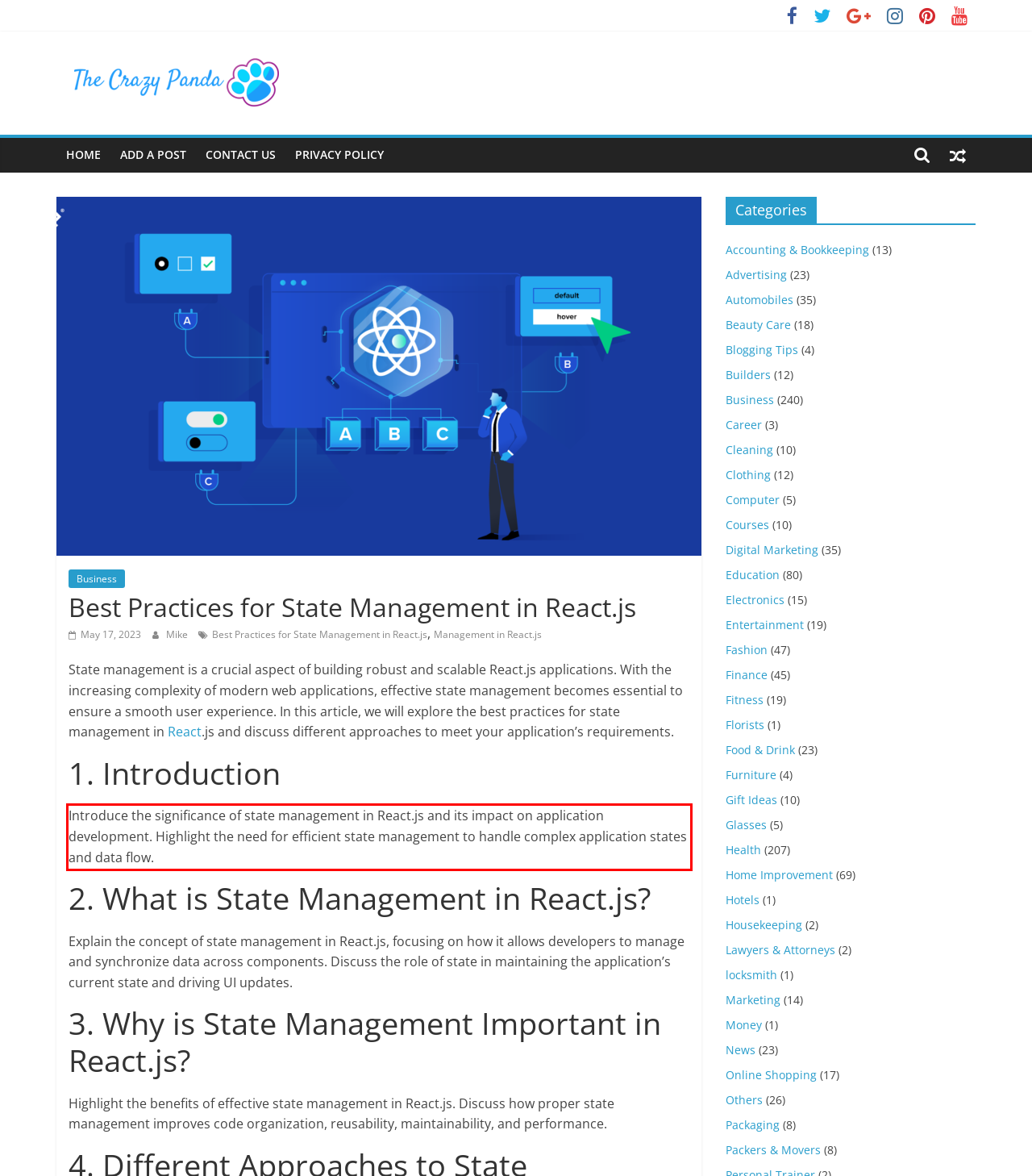Look at the webpage screenshot and recognize the text inside the red bounding box.

Introduce the significance of state management in React.js and its impact on application development. Highlight the need for efficient state management to handle complex application states and data flow.